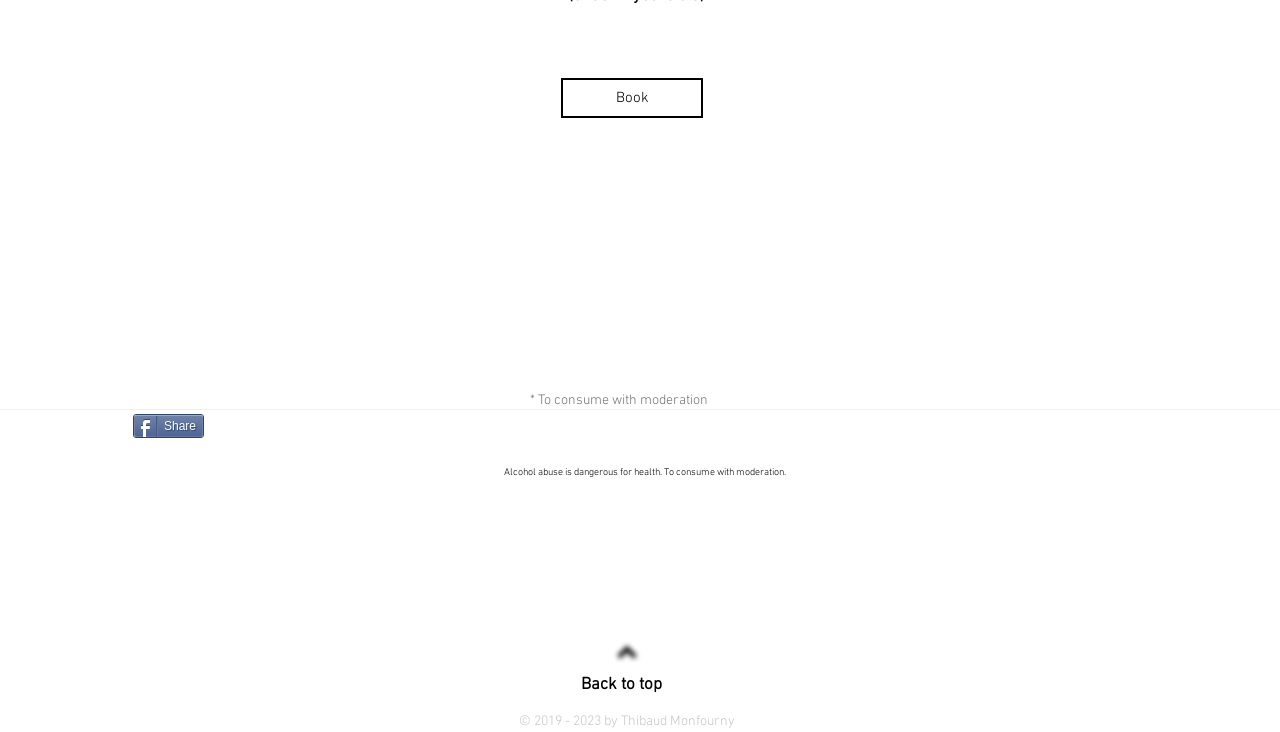Provide a short, one-word or phrase answer to the question below:
What is the purpose of the 'Back to top' link?

To scroll back to the top of the webpage